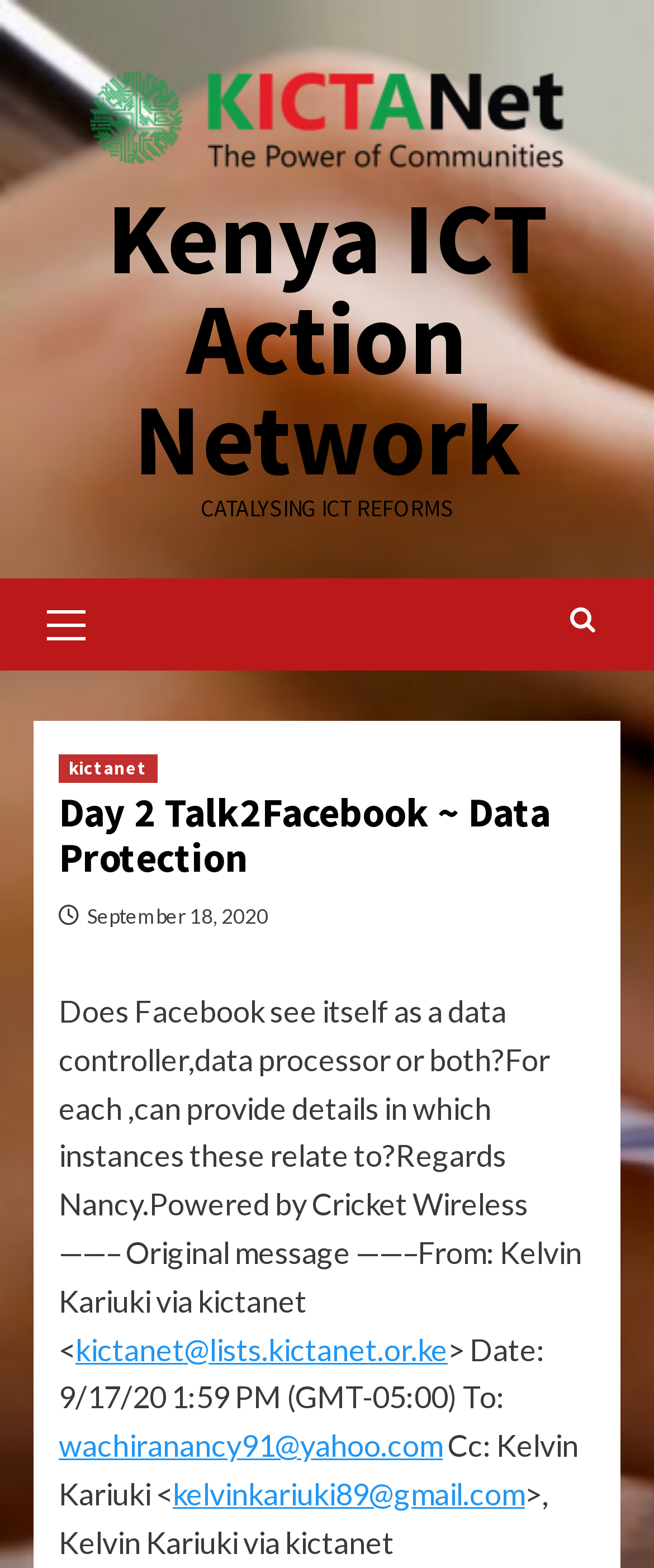Highlight the bounding box coordinates of the element that should be clicked to carry out the following instruction: "Click on the Kenya ICT Action Network logo". The coordinates must be given as four float numbers ranging from 0 to 1, i.e., [left, top, right, bottom].

[0.115, 0.032, 0.885, 0.12]